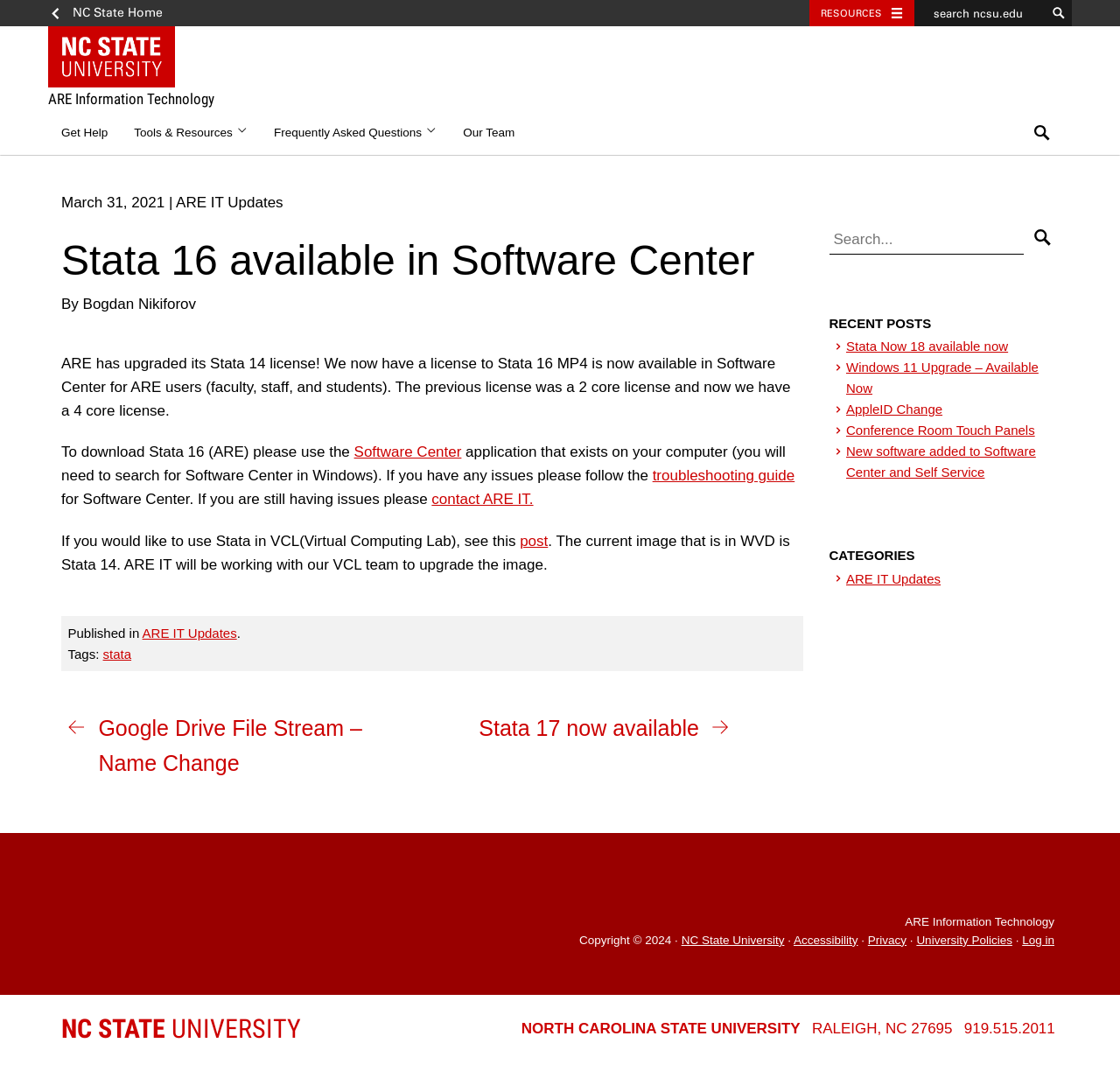Please identify the bounding box coordinates of the area I need to click to accomplish the following instruction: "Search for something on the website".

[0.816, 0.0, 0.957, 0.024]